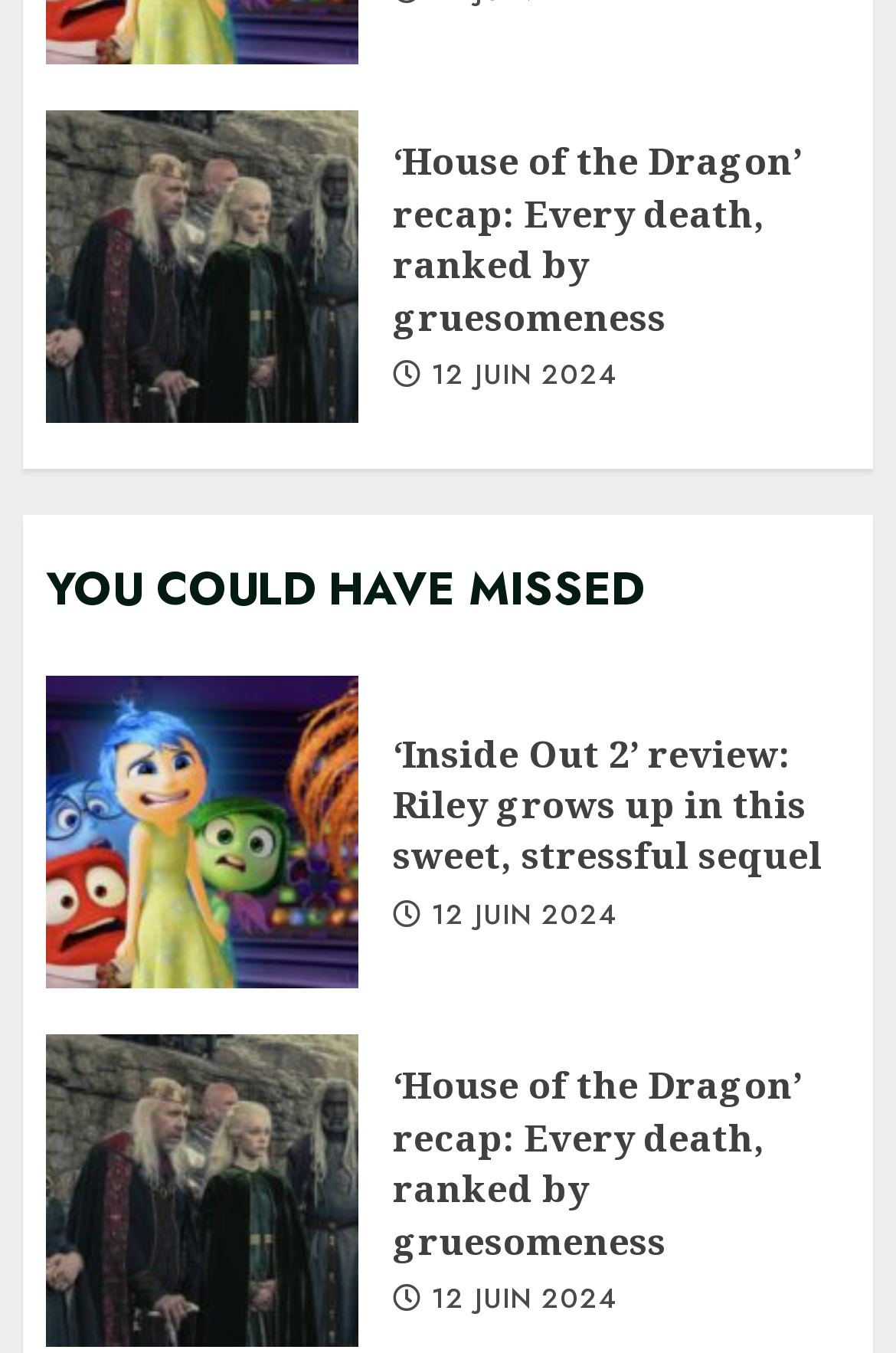Is the 'YOU COULD HAVE MISSED' section a heading?
Your answer should be a single word or phrase derived from the screenshot.

Yes